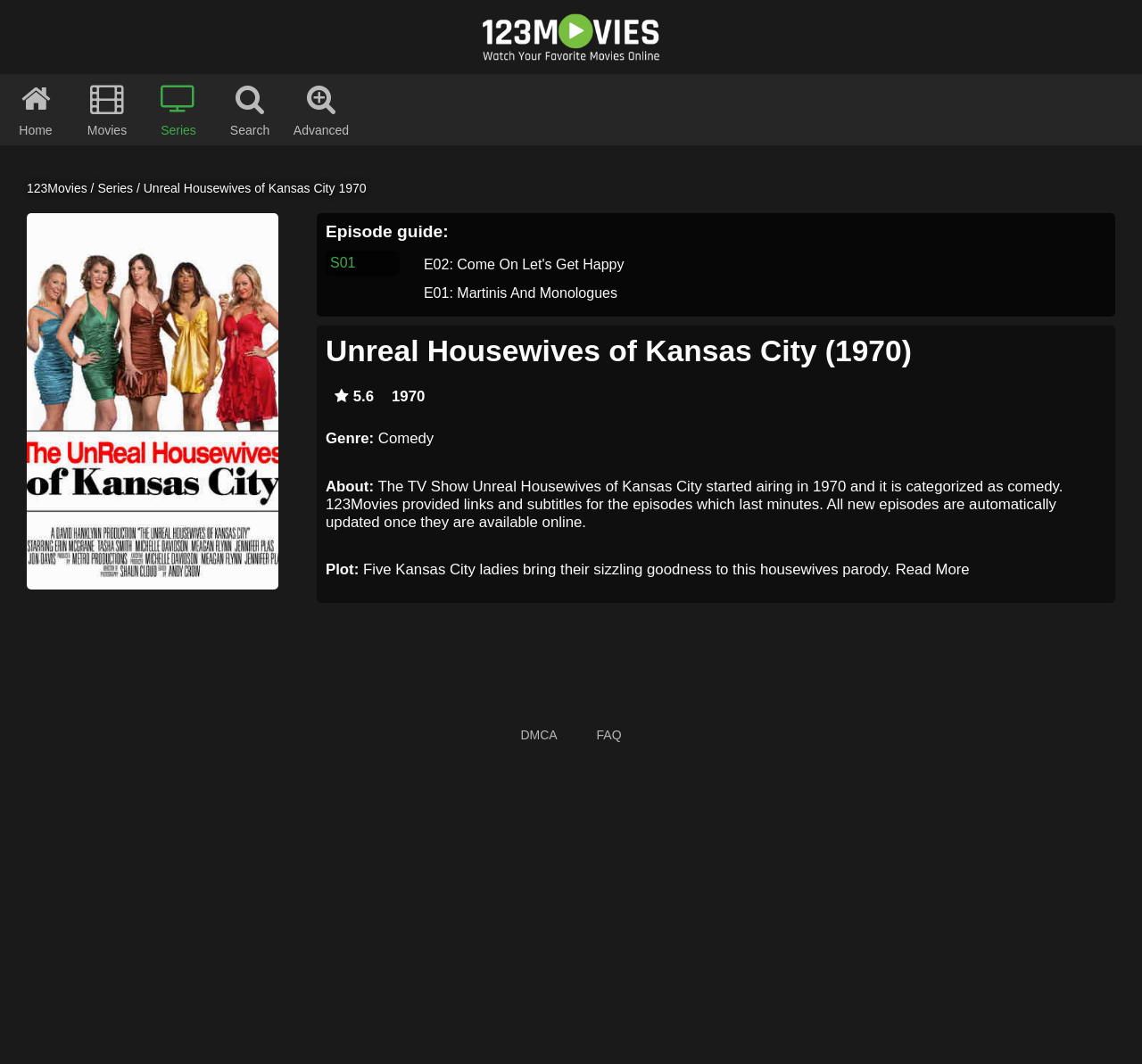What is the principal heading displayed on the webpage?

Unreal Housewives of Kansas City (1970)